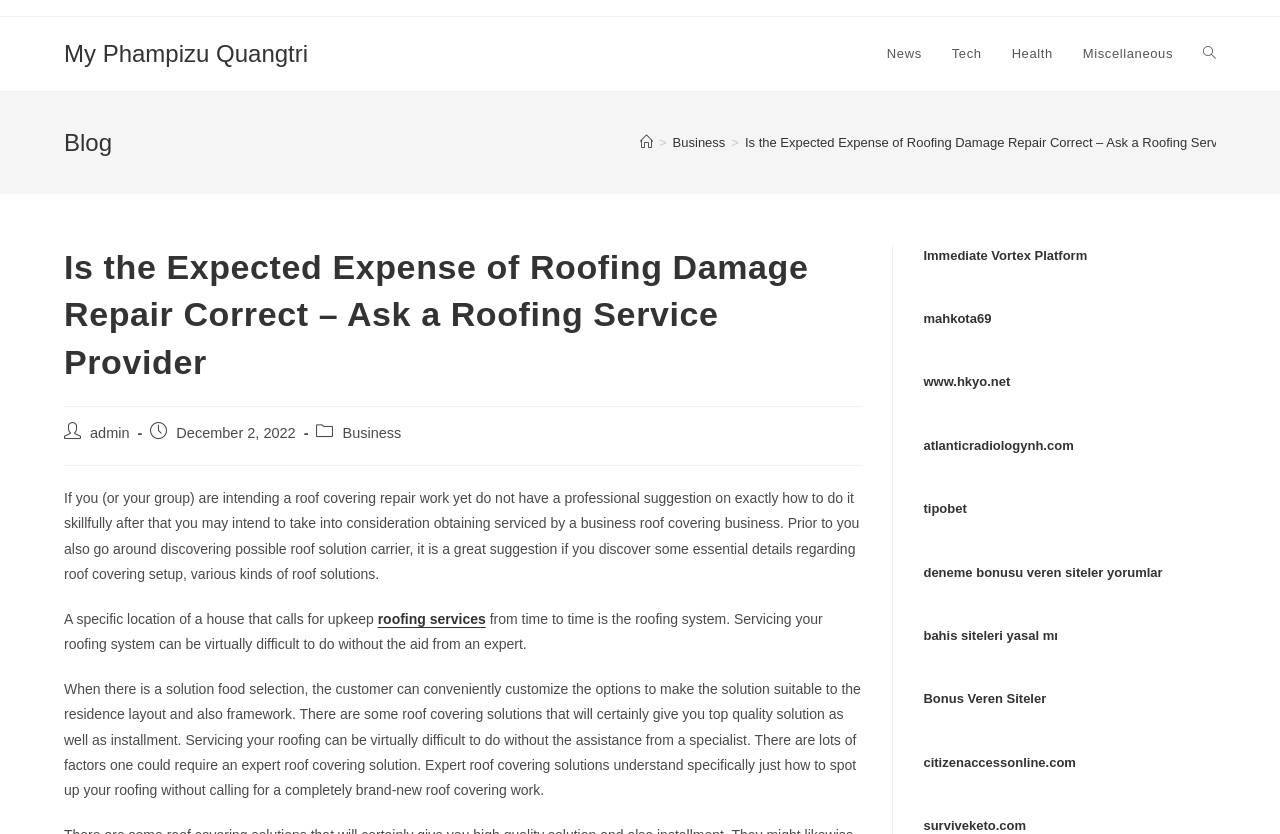Use a single word or phrase to answer the question:
How many links are there in the breadcrumbs navigation?

3